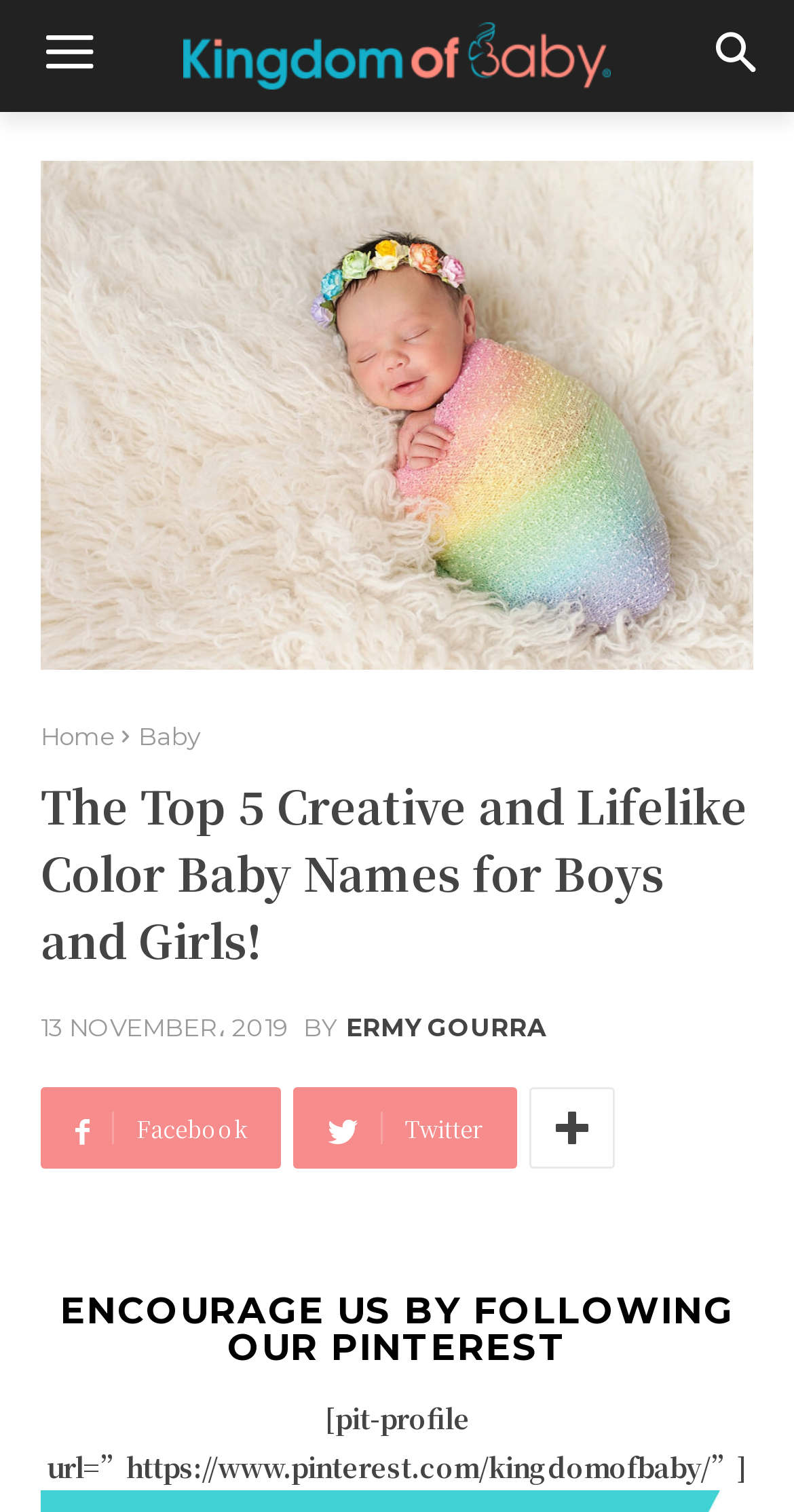How many social media links are there?
Using the image as a reference, give a one-word or short phrase answer.

3